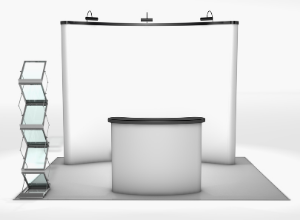Please answer the following question as detailed as possible based on the image: 
What is the purpose of the literature rack?

According to the caption, the literature rack is designed to hold brochures and informational materials, making it easy for attendees to gather essential information about the products or services on offer.